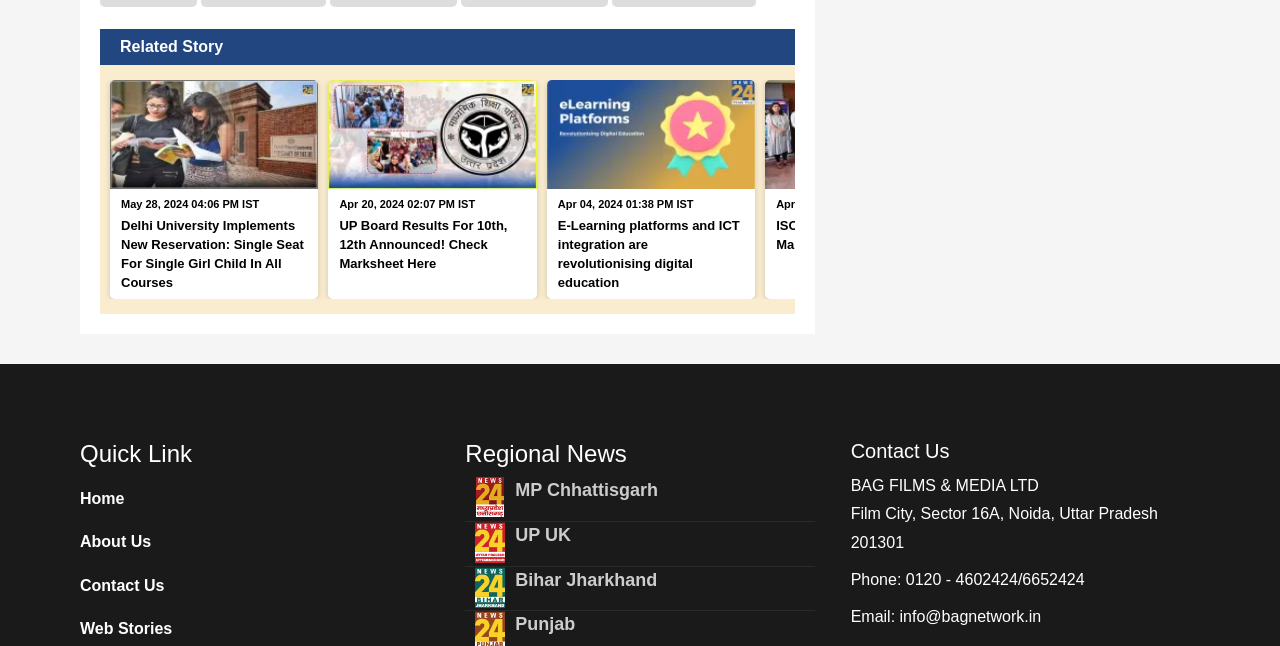Determine the bounding box coordinates for the clickable element required to fulfill the instruction: "Click on 'related News'". Provide the coordinates as four float numbers between 0 and 1, i.e., [left, top, right, bottom].

[0.086, 0.123, 0.249, 0.462]